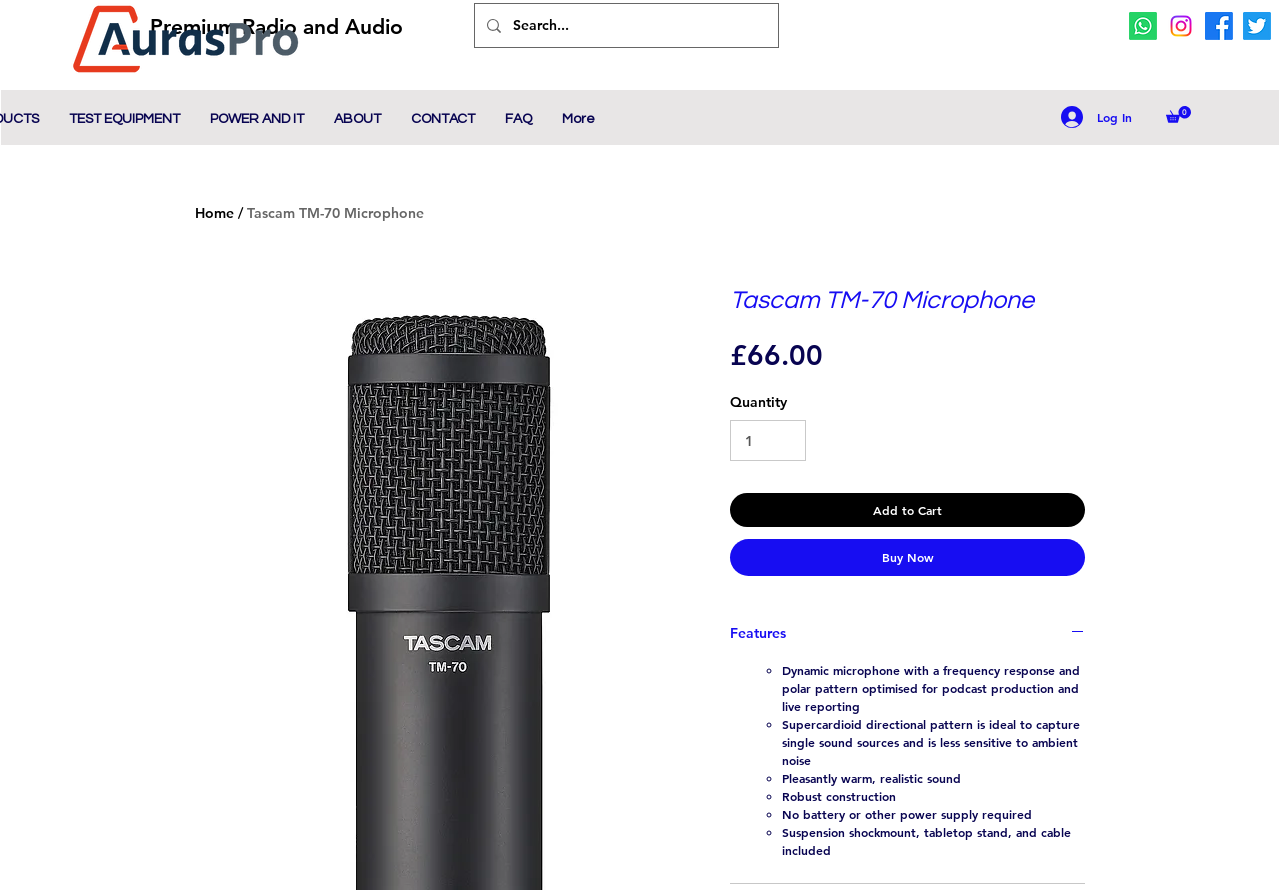Determine the bounding box coordinates of the clickable region to follow the instruction: "Log in to your account".

[0.818, 0.112, 0.895, 0.151]